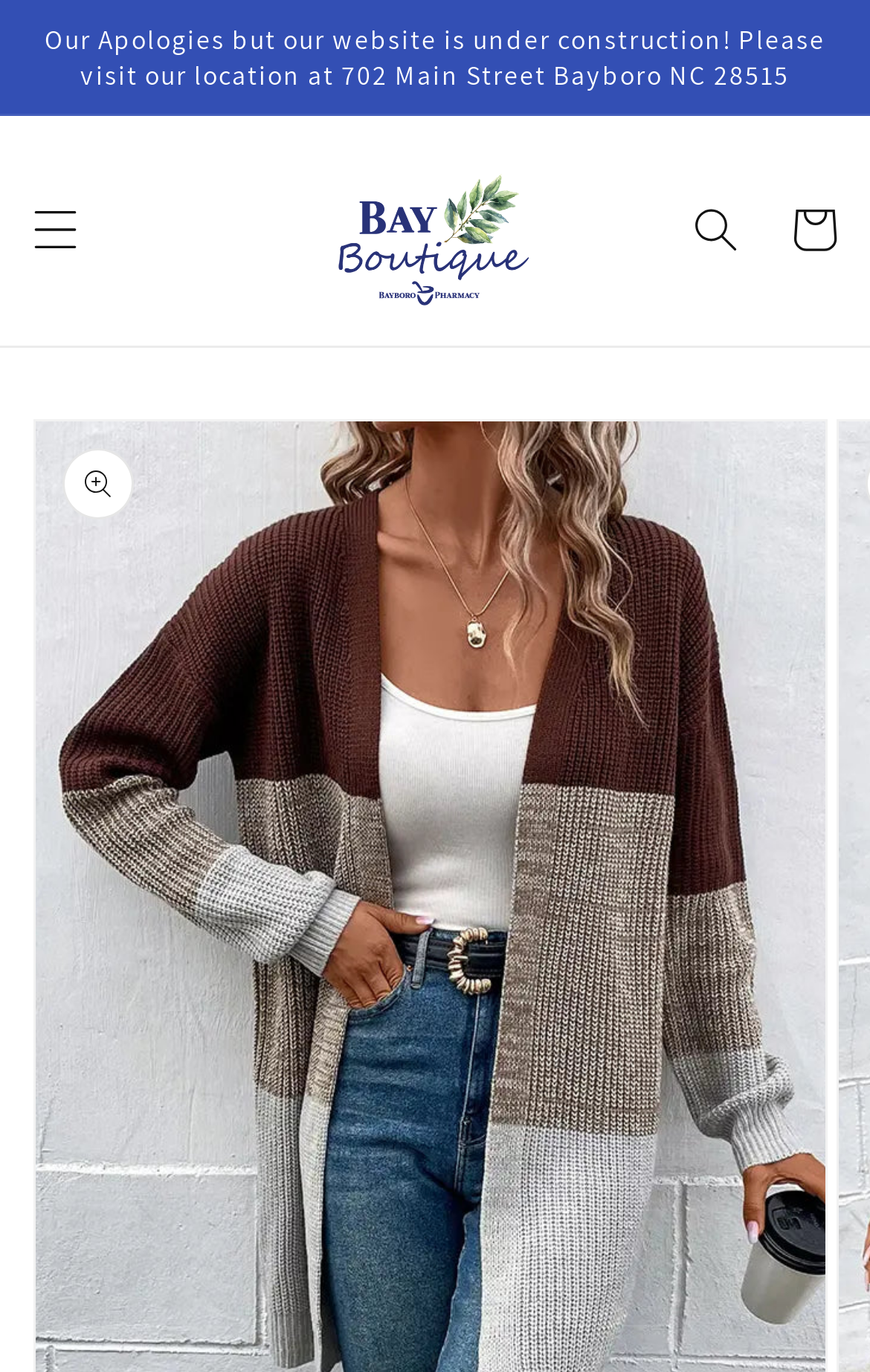Please answer the following question as detailed as possible based on the image: 
What is the name of the boutique?

I saw the link and image with the text 'Bay Boutique BP' in the top section of the page, which suggests that this is the name of the boutique.